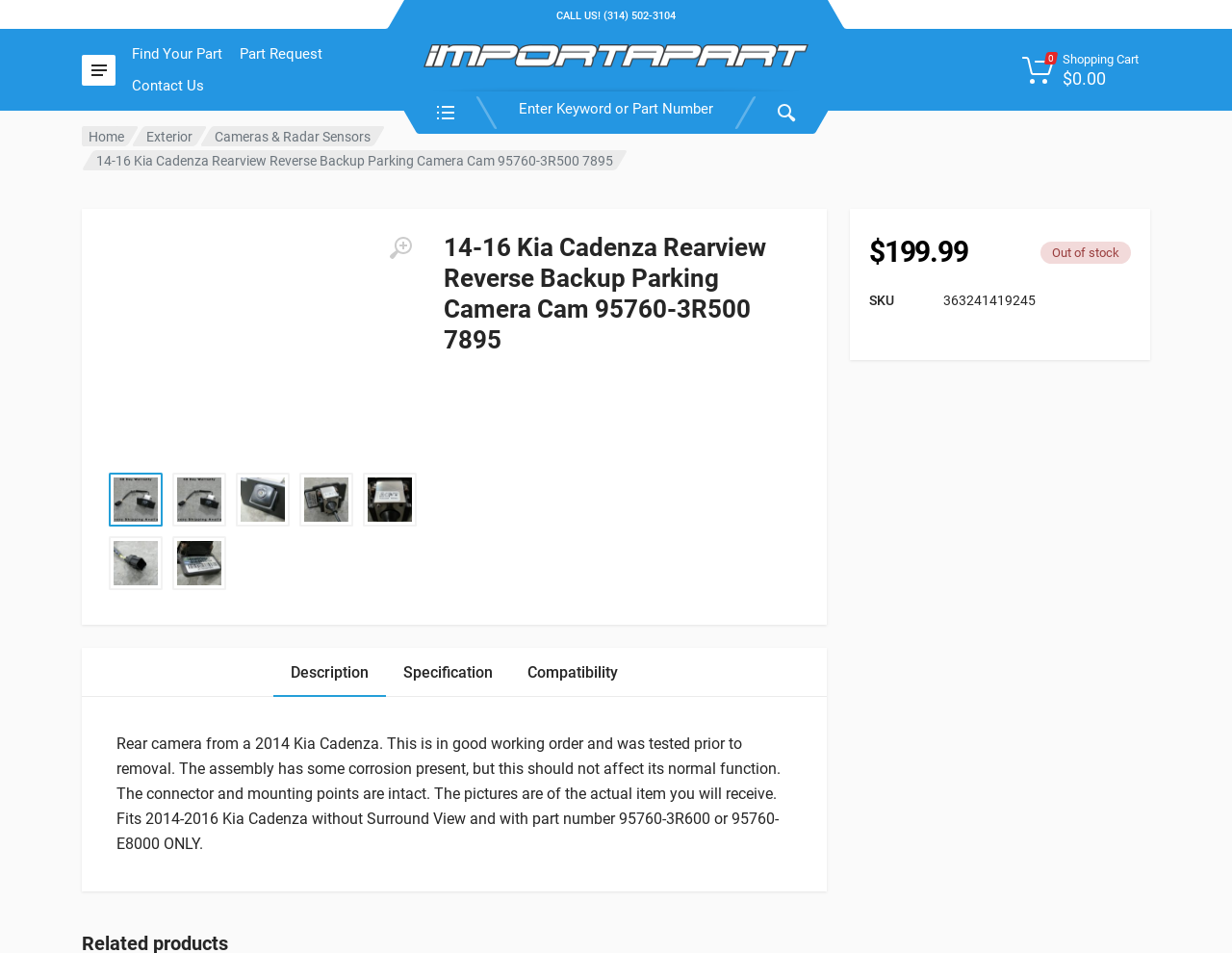Refer to the image and provide a thorough answer to this question:
What is the part number of the Kia Cadenza Rearview Reverse Backup Parking Camera?

I found the part number by looking at the title of the webpage, which is '14-16 Kia Cadenza Rearview Reverse Backup Parking Camera Cam 95760-3R500 7895 – Importapart'. The part number is clearly mentioned in the title.